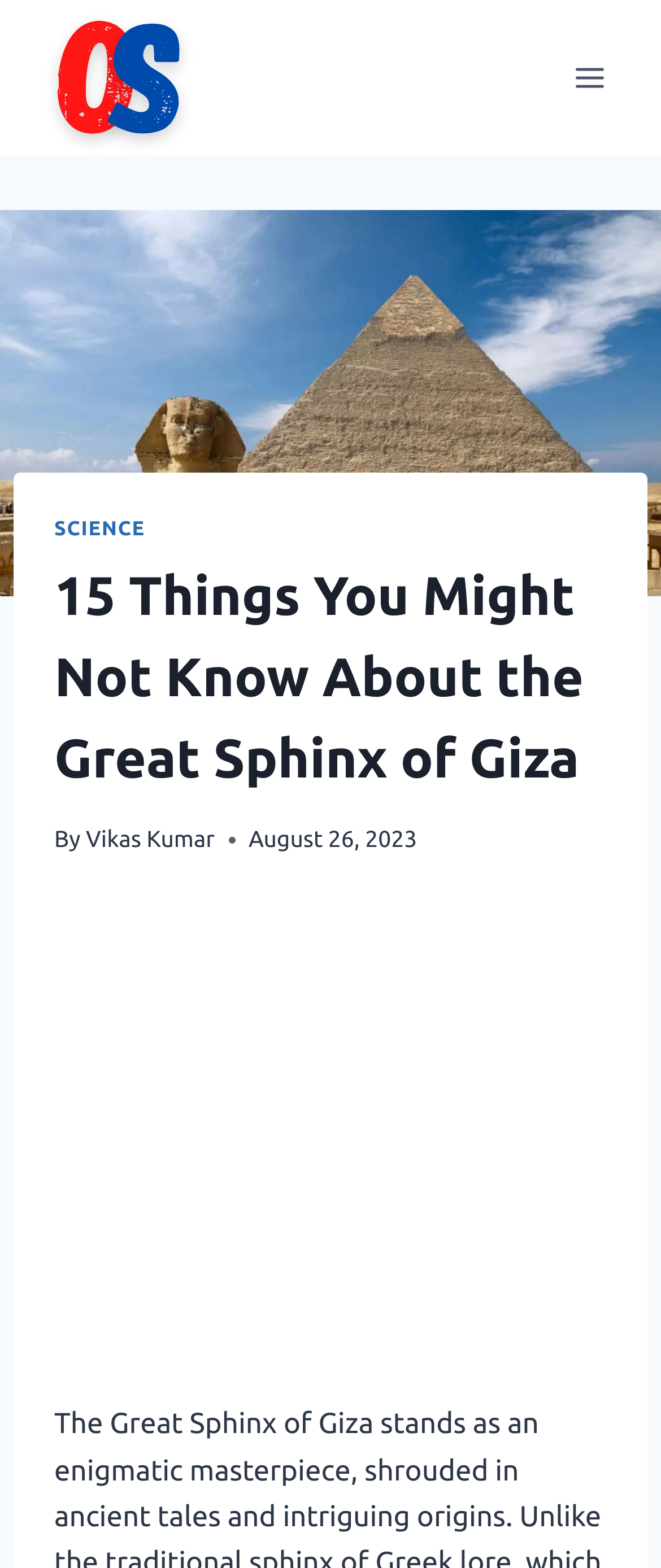Using the information from the screenshot, answer the following question thoroughly:
What is the category of the article?

The category of the article can be determined by looking at the link in the header section of the webpage, which is labeled as 'SCIENCE'.